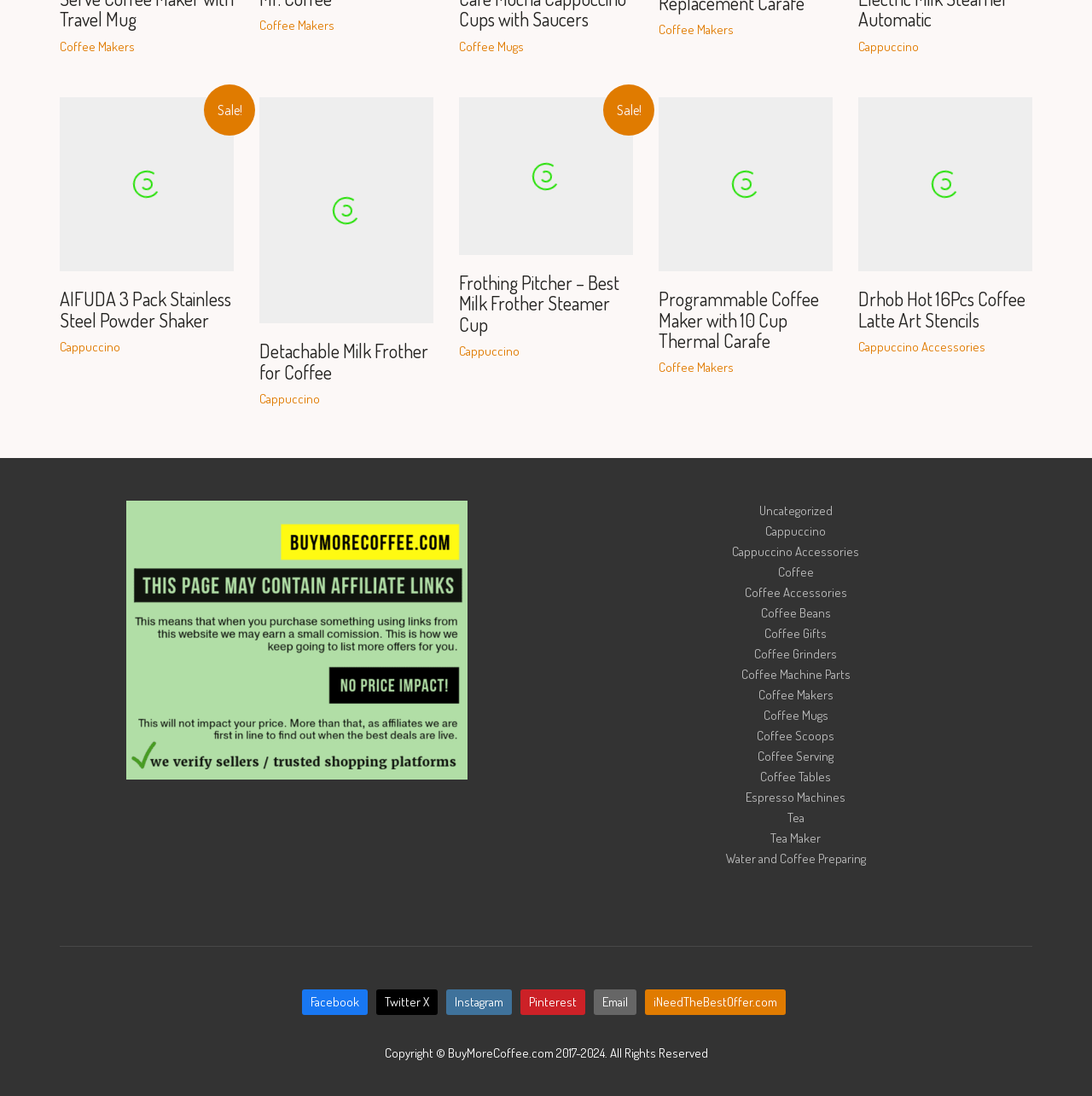Please determine the bounding box coordinates for the element that should be clicked to follow these instructions: "Go to 'Cappuccino'".

[0.786, 0.035, 0.841, 0.05]